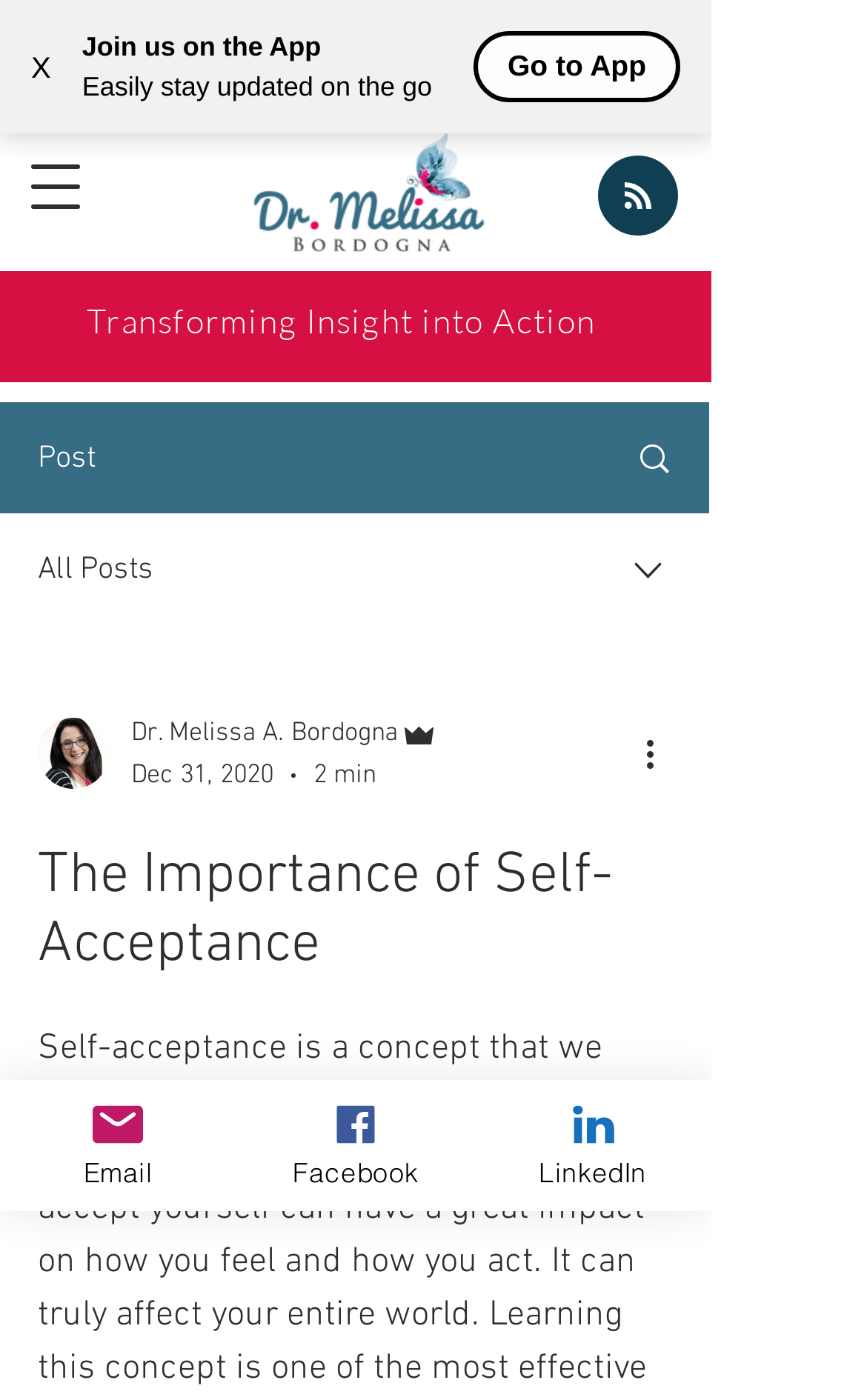What is the text of the heading at the top of the page?
Provide a one-word or short-phrase answer based on the image.

The Importance of Self-Acceptance